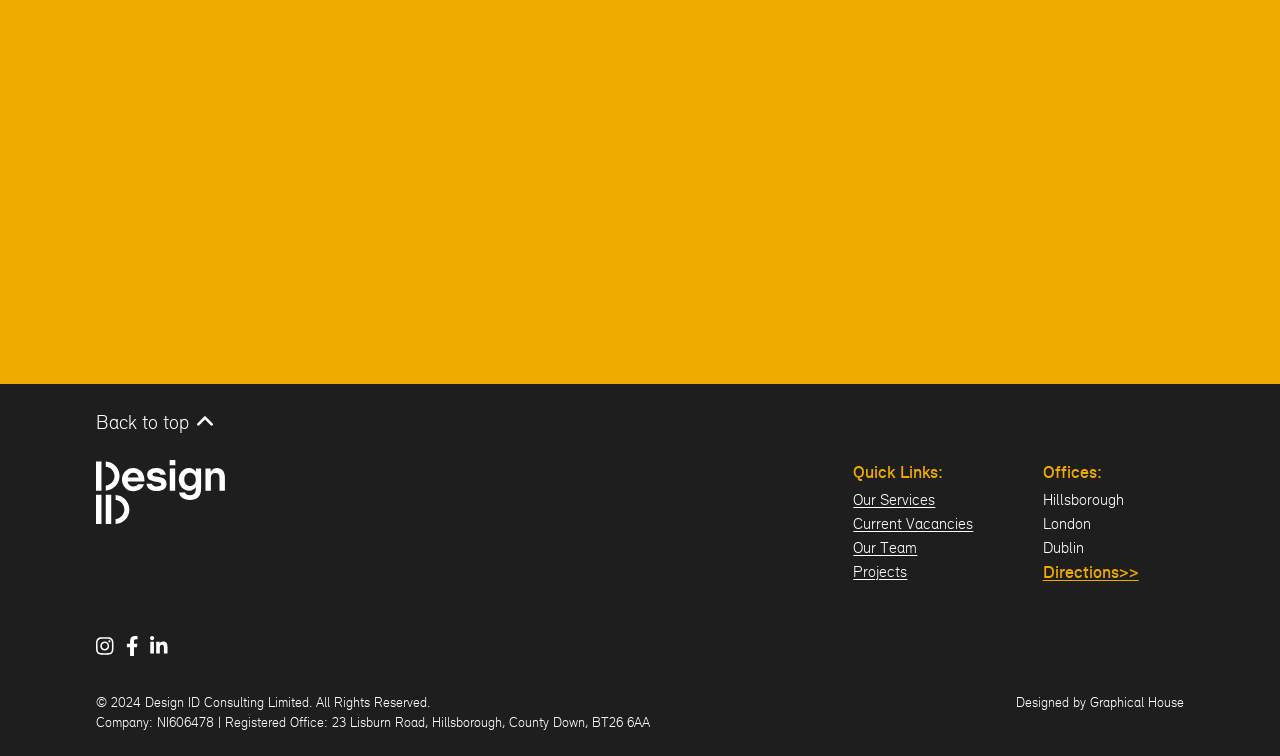Based on the element description Our Team, identify the bounding box of the UI element in the given webpage screenshot. The coordinates should be in the format (top-left x, top-left y, bottom-right x, bottom-right y) and must be between 0 and 1.

[0.667, 0.68, 0.76, 0.737]